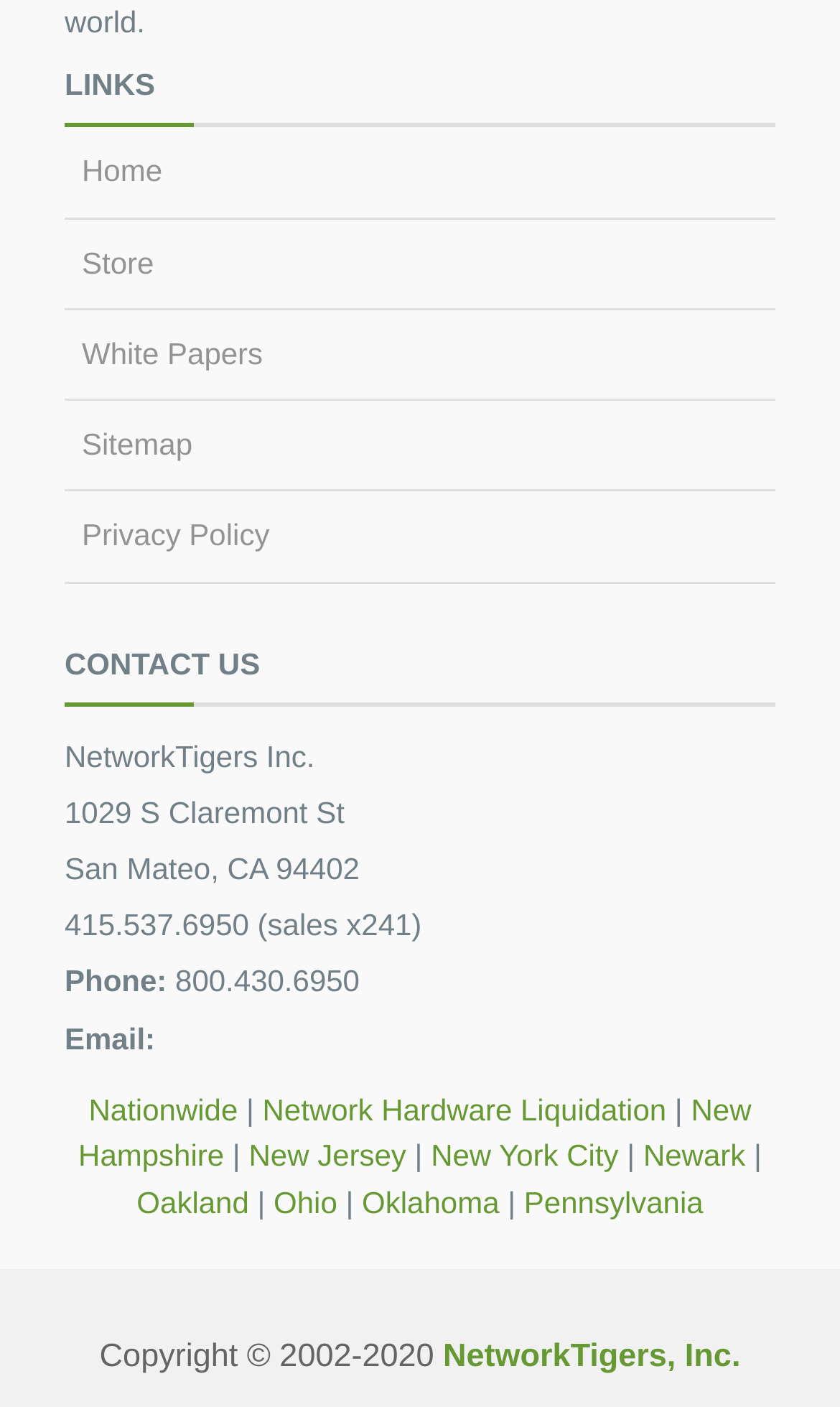Predict the bounding box coordinates of the UI element that matches this description: "Contact Us". The coordinates should be in the format [left, top, right, bottom] with each value between 0 and 1.

None